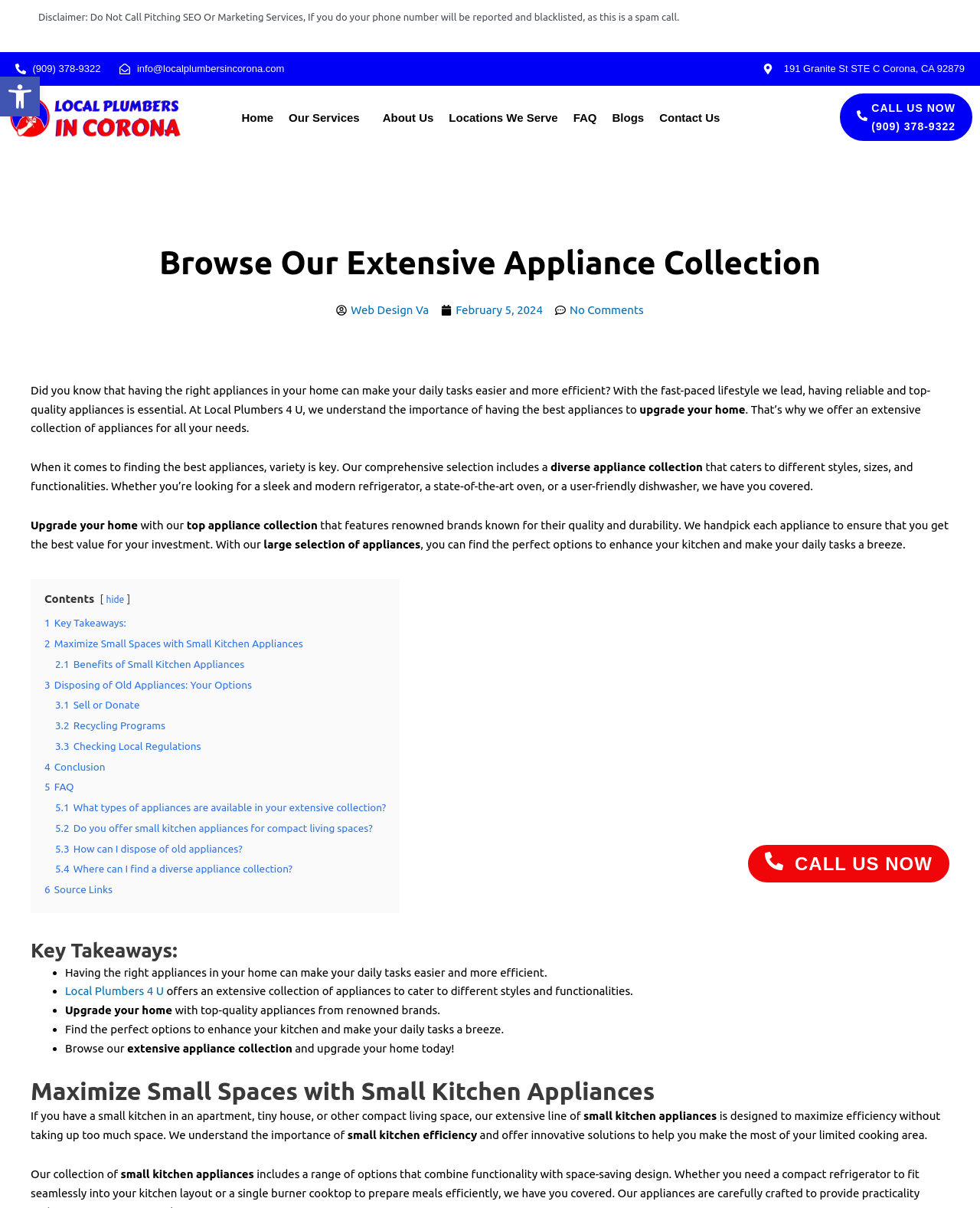Identify the bounding box coordinates for the element that needs to be clicked to fulfill this instruction: "Contact us". Provide the coordinates in the format of four float numbers between 0 and 1: [left, top, right, bottom].

[0.665, 0.09, 0.742, 0.104]